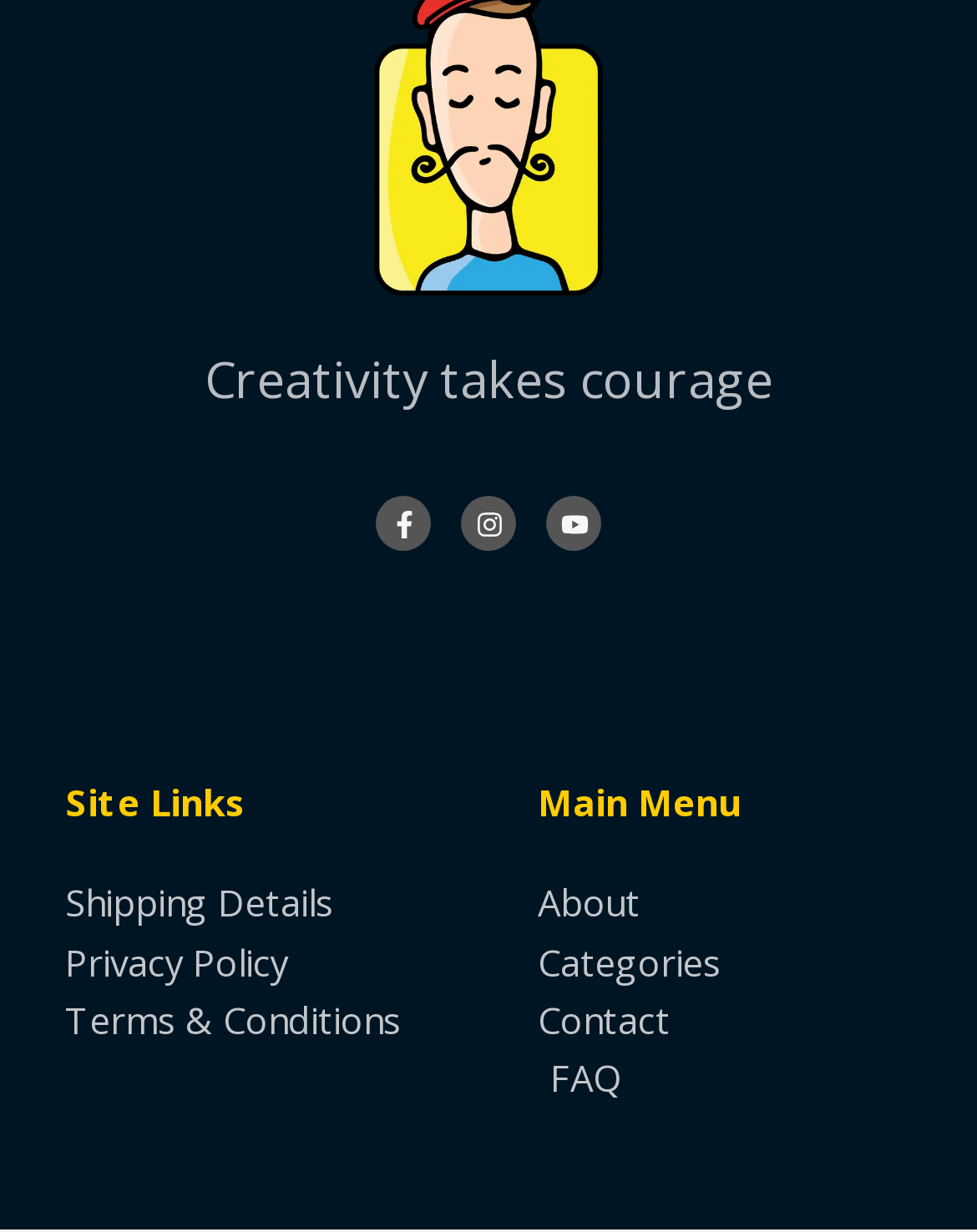Pinpoint the bounding box coordinates of the clickable area necessary to execute the following instruction: "Watch videos on Youtube". The coordinates should be given as four float numbers between 0 and 1, namely [left, top, right, bottom].

[0.559, 0.403, 0.615, 0.447]